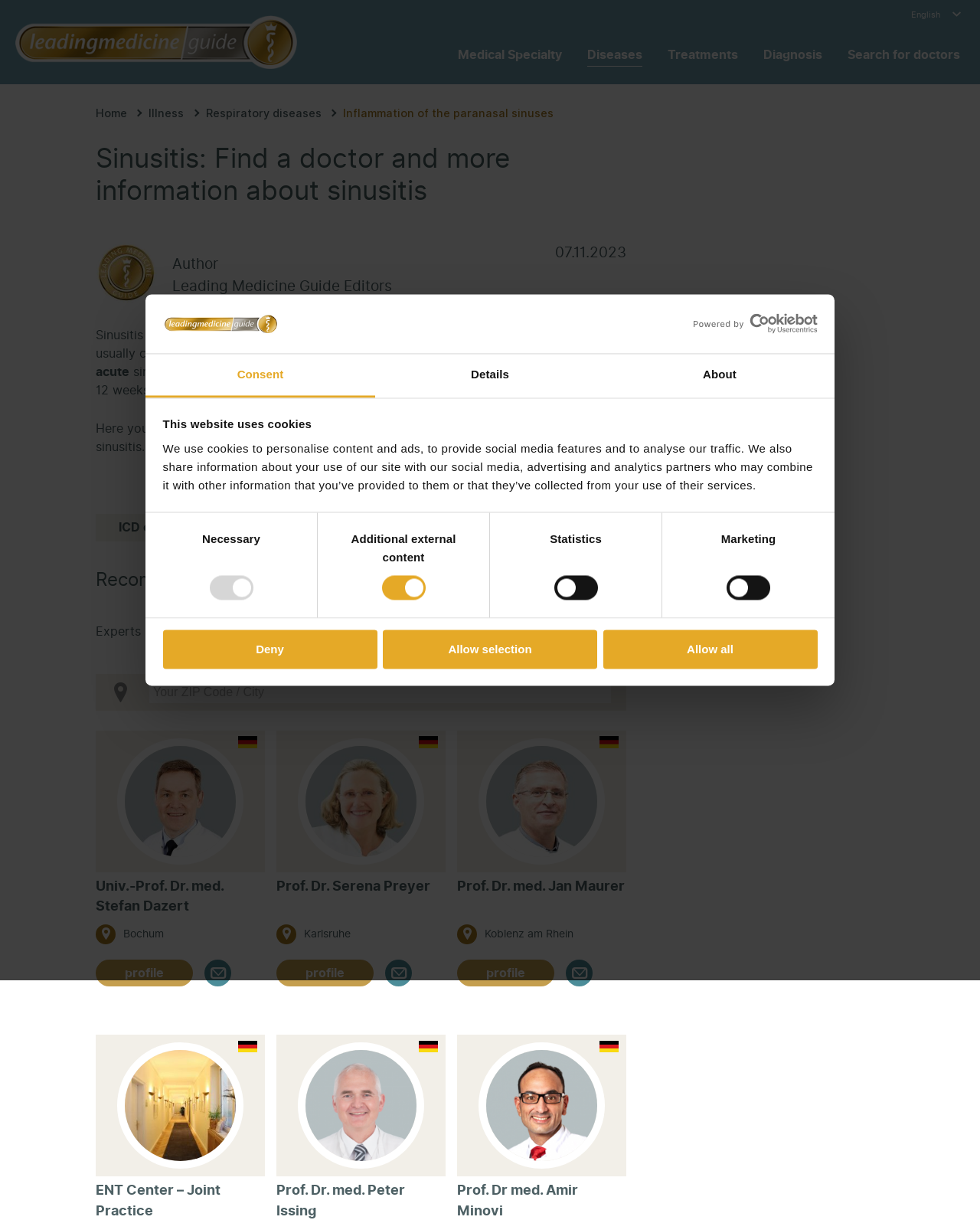Provide a comprehensive description of the webpage.

This webpage is about inflammation of the paranasal sinuses, also known as sinusitis. At the top, there is a dialog box about cookies, with a logo and a link to open in a new window. Below this, there are three tabs: Consent, Details, and About. The Consent tab is selected by default, and it contains a message about the website's use of cookies, as well as checkboxes for Necessary, Additional external content, Statistics, and Marketing.

To the right of the tabs, there are three buttons: Deny, Allow selection, and Allow all. Below these buttons, there is a group of links, including Leadingmedicineguide.com, Medical Specialty, Diseases, Treatments, Diagnosis, and Search for doctors.

The main content of the webpage is an article about sinusitis, which includes a heading, a figure, and several paragraphs of text. The article explains that sinusitis is an inflammatory reaction of the mucous membrane of the paranasal sinuses, usually caused by viruses or bacteria. It also discusses the difference between acute and chronic sinusitis.

Below the article, there is a section with recommended specialists, including links to experts by cities and a button to find more information. There is also a search bar to find doctors by ZIP code or city.

The webpage also lists several doctors and clinics, each with a link to their profile and a small image of a flag indicating their location. The doctors and clinics are listed in a grid, with three columns.